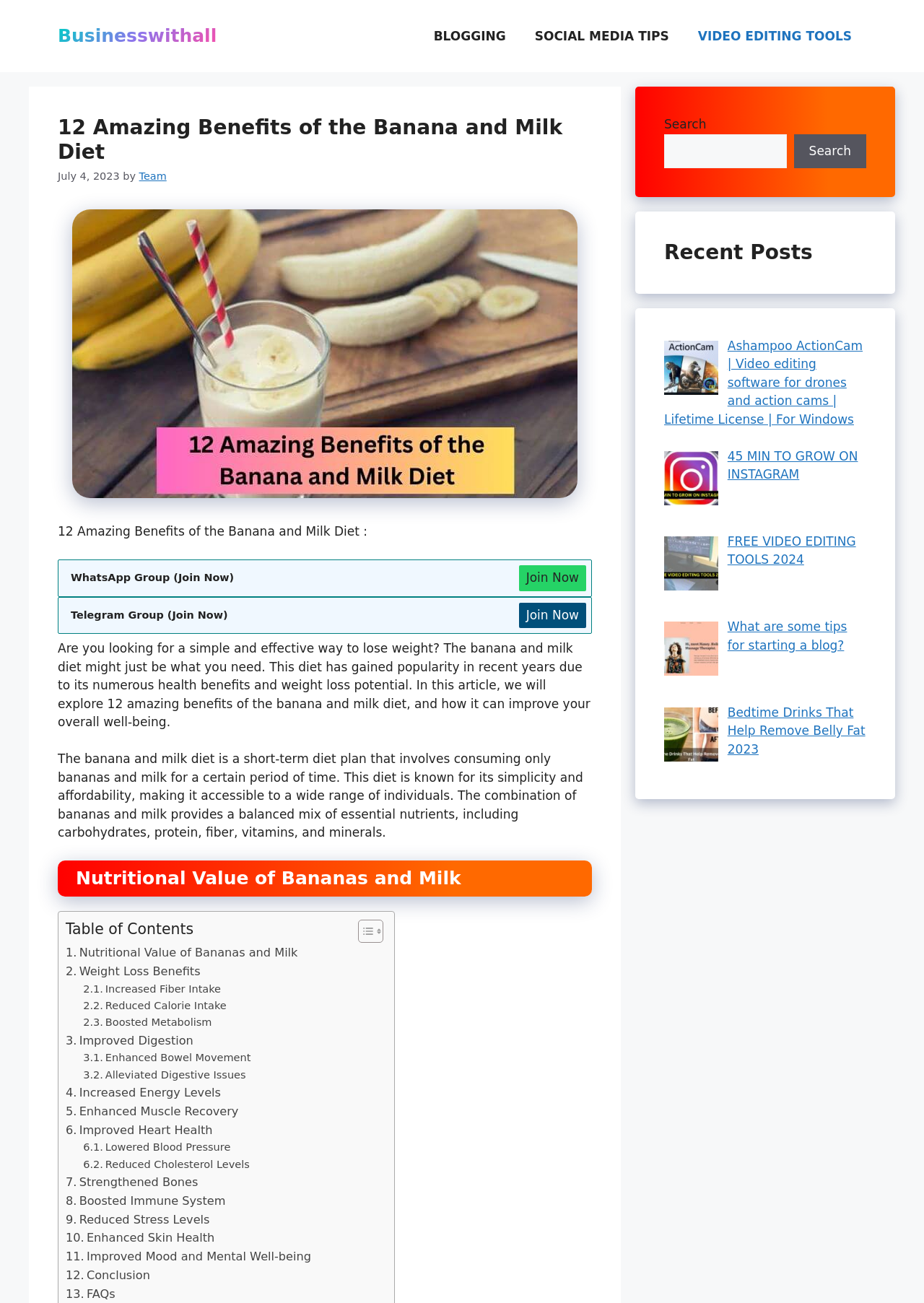Please reply to the following question using a single word or phrase: 
What is the diet plan discussed in this article?

Banana and milk diet